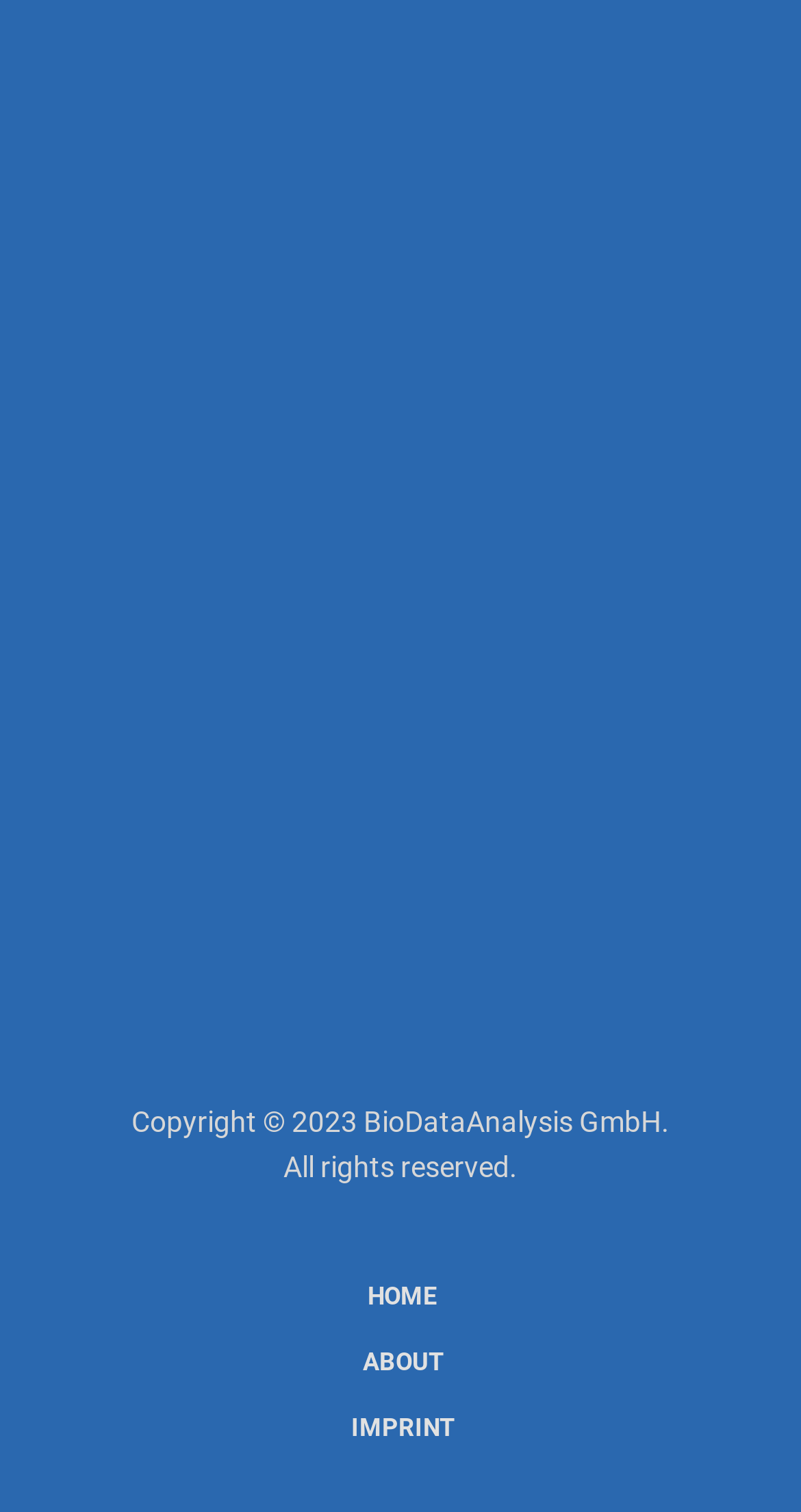What is the first item in the subfooter section?
Using the image provided, answer with just one word or phrase.

HOME